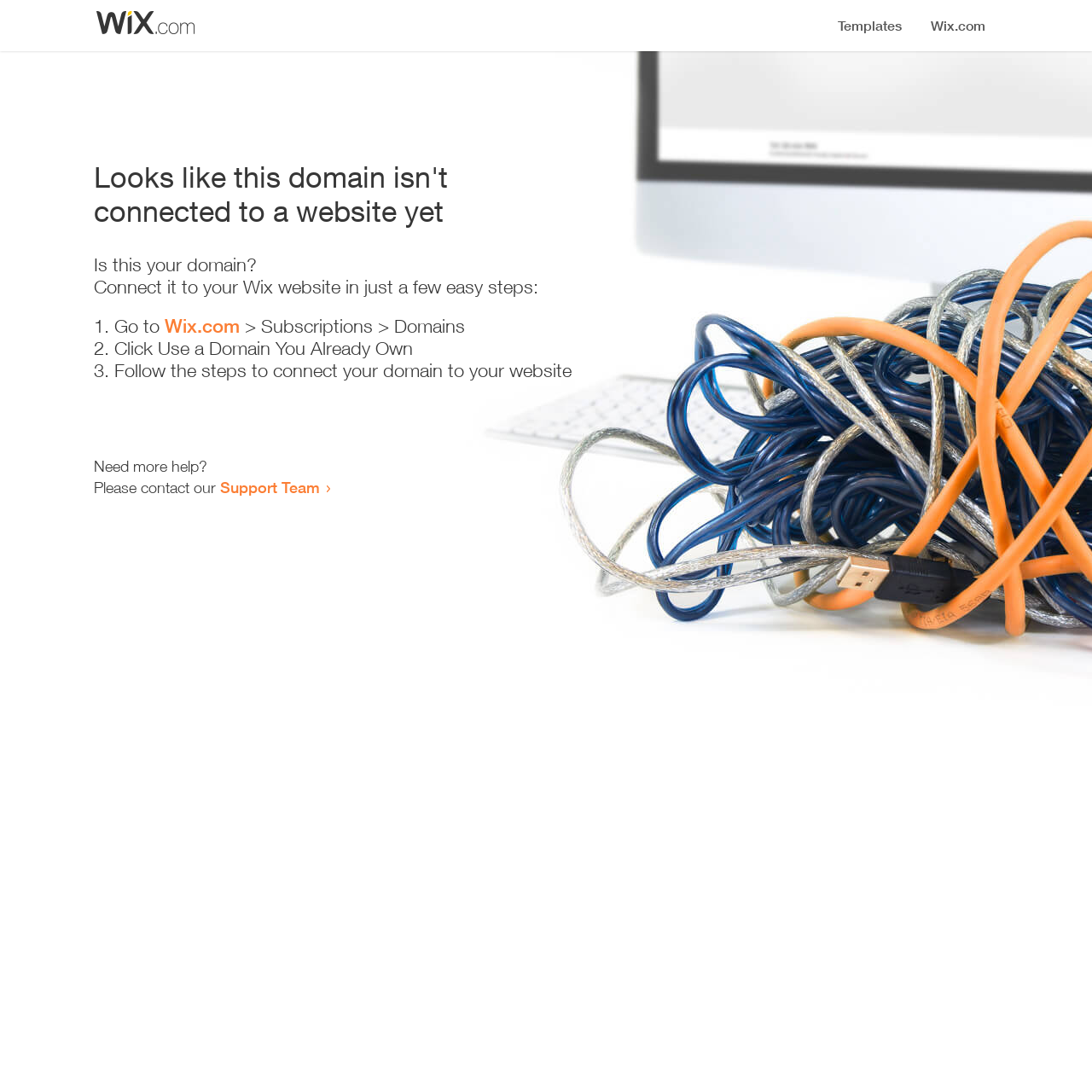Give a detailed explanation of the elements present on the webpage.

The webpage appears to be an error page, indicating that a domain is not connected to a website yet. At the top, there is a small image, followed by a heading that states the error message. Below the heading, there is a series of instructions to connect the domain to a Wix website. The instructions are presented in a step-by-step format, with each step numbered and accompanied by a brief description. The first step is to go to Wix.com, followed by navigating to the Subscriptions and Domains section. The second step is to click on "Use a Domain You Already Own", and the third step is to follow the instructions to connect the domain to the website.

Below the instructions, there is a message asking if the user needs more help, followed by an offer to contact the Support Team through a link. The overall layout of the page is simple and easy to follow, with clear headings and concise text.